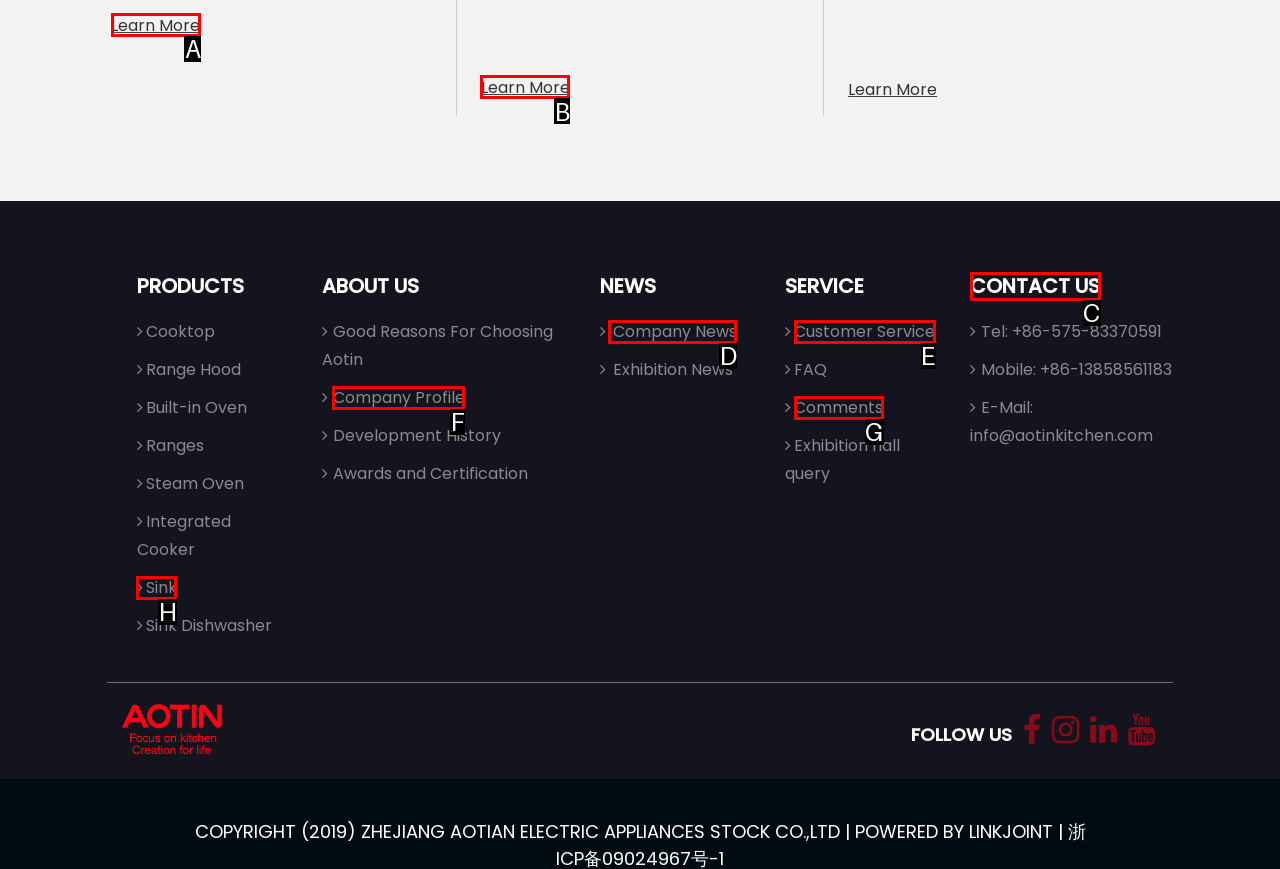Given the task: Learn more about the products, point out the letter of the appropriate UI element from the marked options in the screenshot.

A